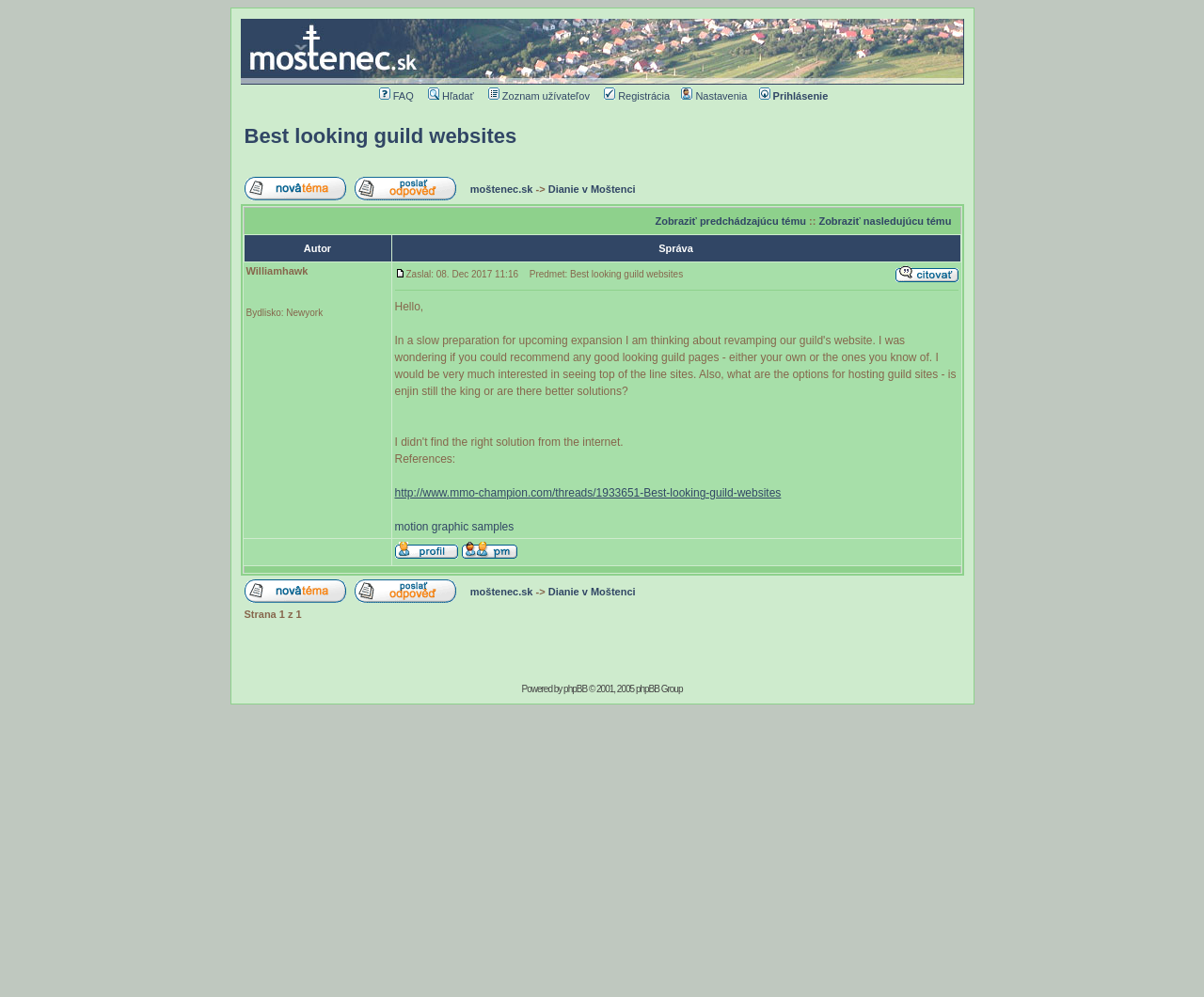Can you look at the image and give a comprehensive answer to the question:
What is the purpose of the post?

The purpose of the post is to ask for recommendations for good looking guild websites, which can be inferred from the text 'I was wondering if you could recommend any good looking guild pages - either your own or the ones you know of.' in the webpage.